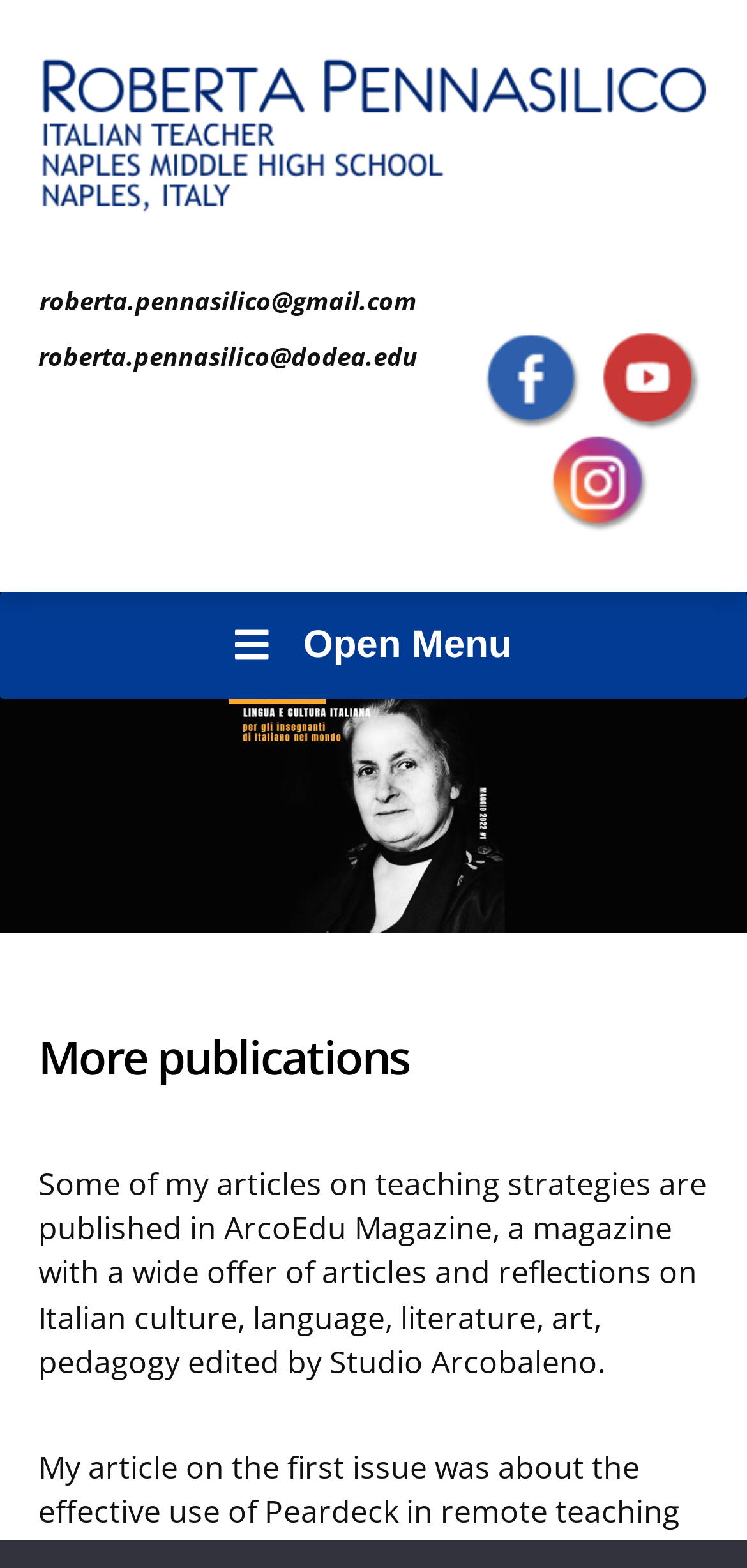Is there a menu button on the page?
Can you provide a detailed and comprehensive answer to the question?

I found a button element with the text ' Open Menu', which suggests that it is a menu button. The button is located at the top of the page.